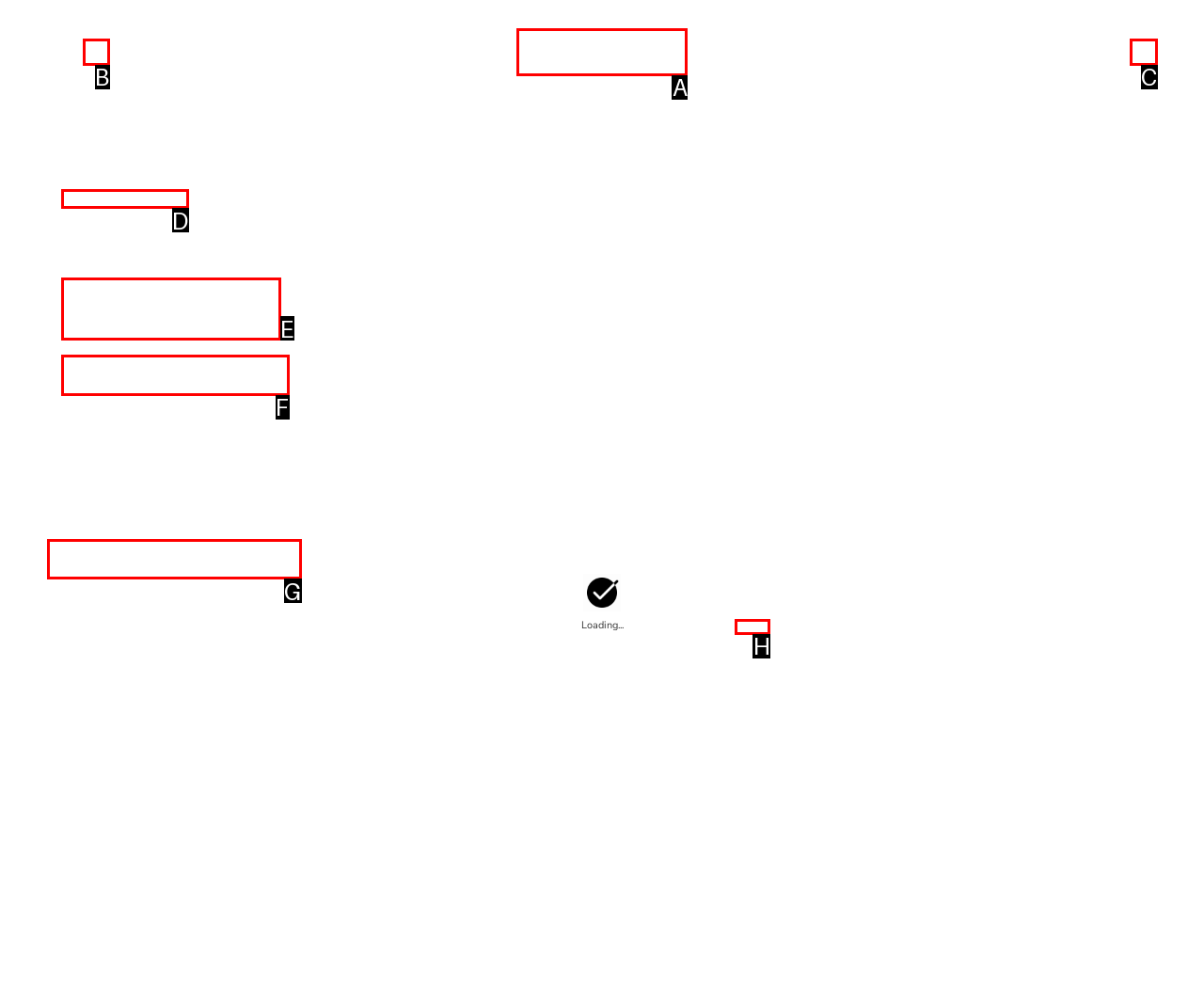Identify the letter of the UI element I need to click to carry out the following instruction: View the cart

C